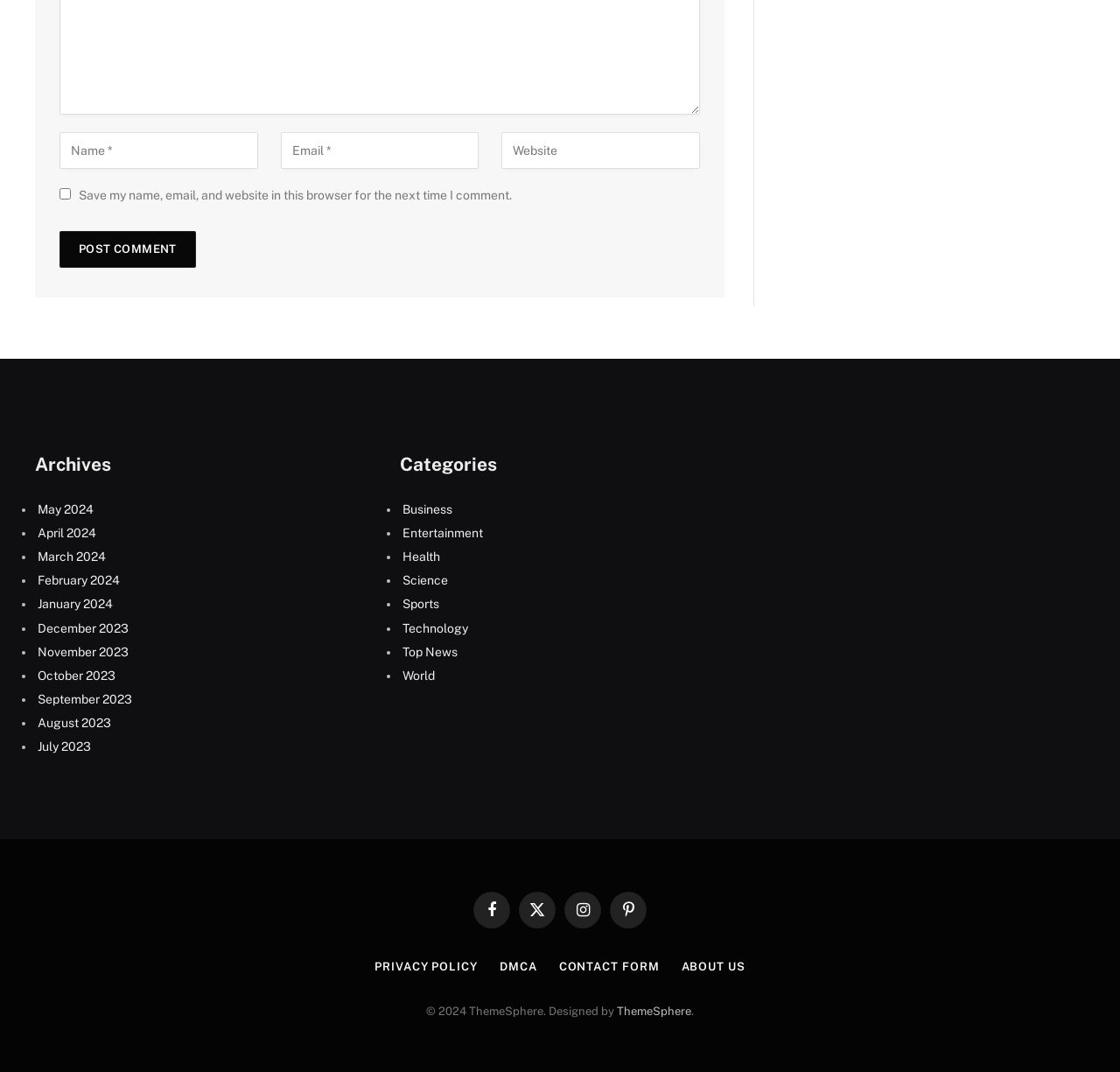Find the bounding box coordinates for the HTML element specified by: "Sports".

[0.359, 0.557, 0.392, 0.57]